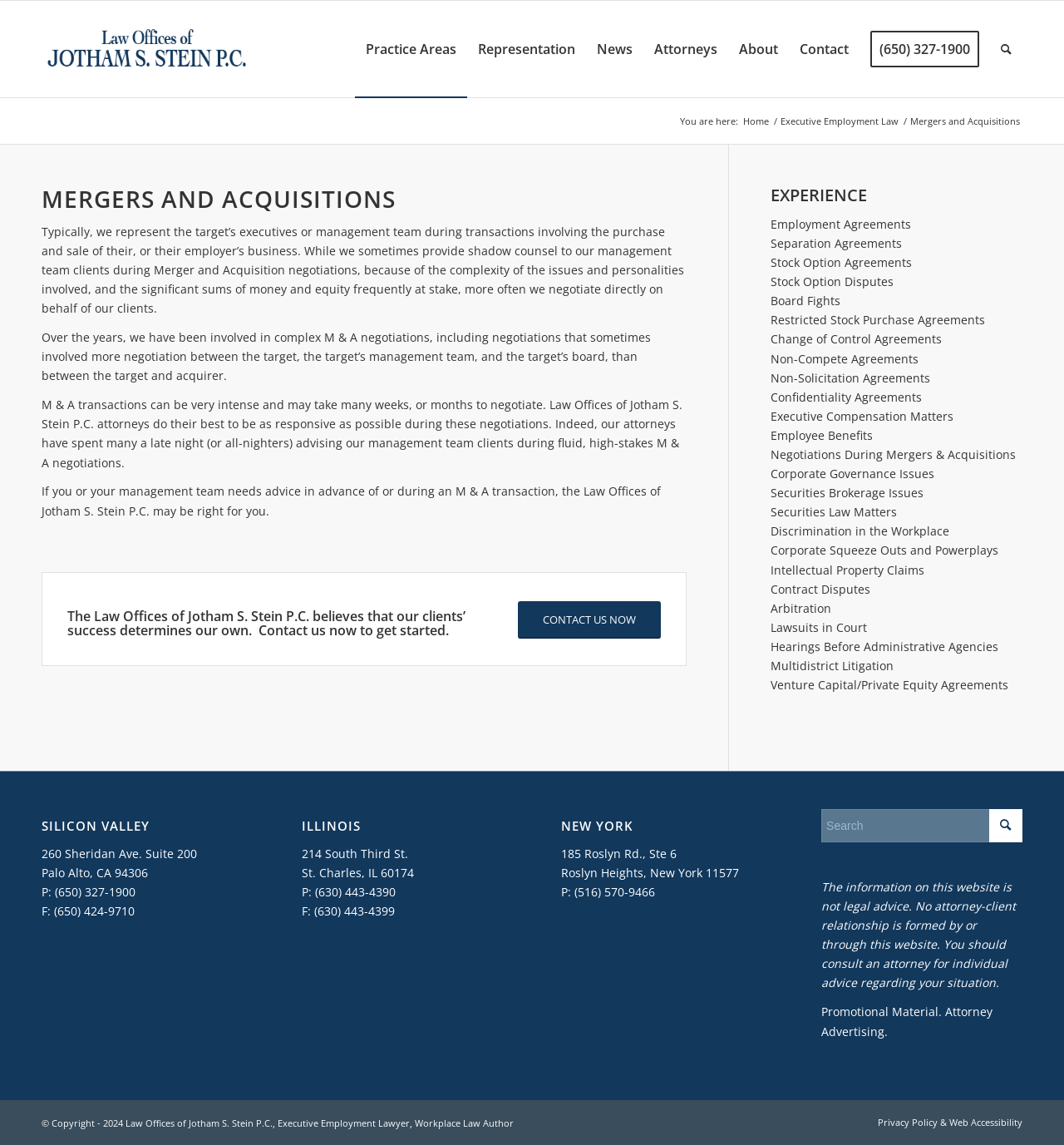Find the bounding box coordinates for the element that must be clicked to complete the instruction: "Search for something". The coordinates should be four float numbers between 0 and 1, indicated as [left, top, right, bottom].

[0.772, 0.707, 0.961, 0.736]